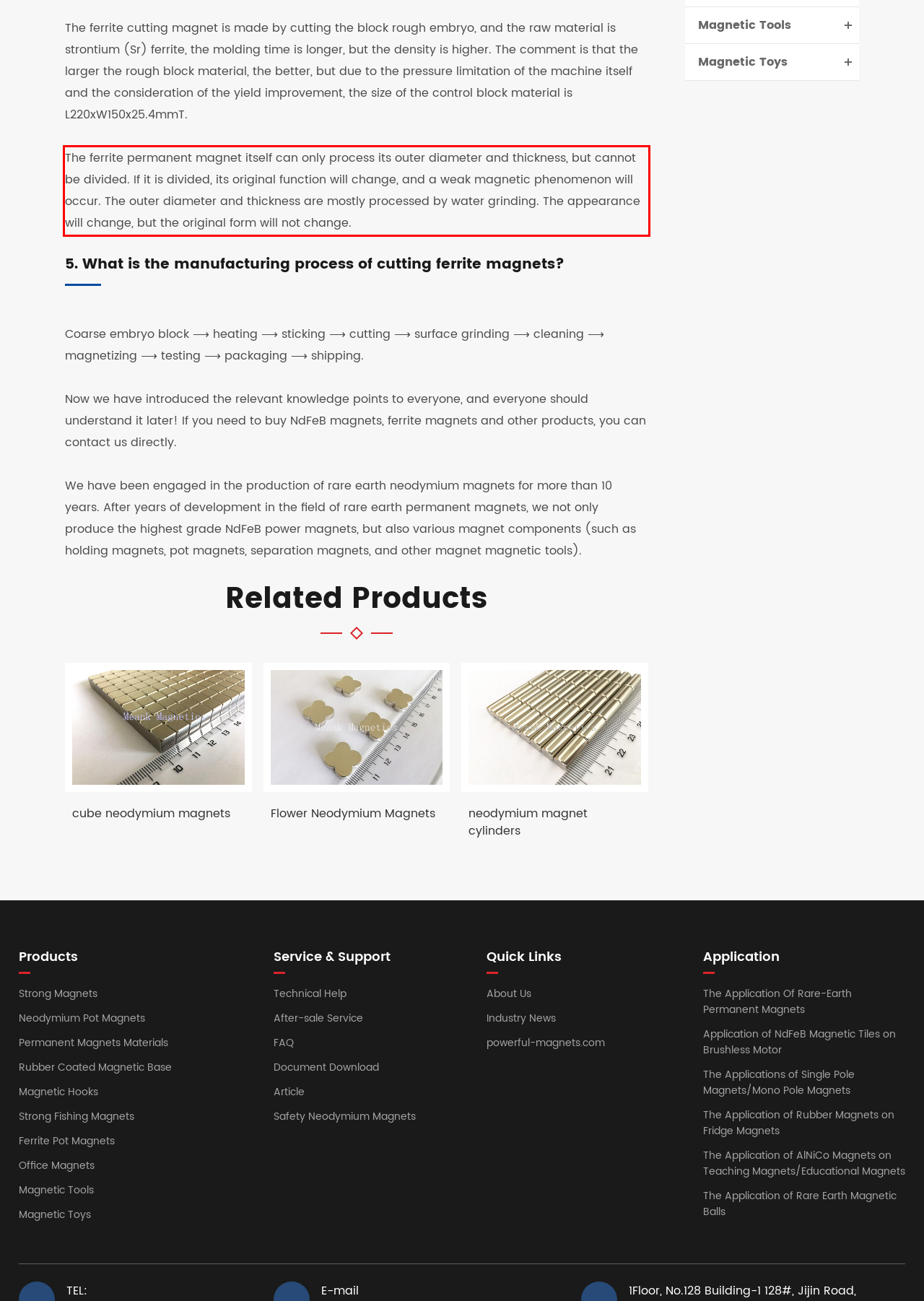You are provided with a screenshot of a webpage that includes a UI element enclosed in a red rectangle. Extract the text content inside this red rectangle.

The ferrite permanent magnet itself can only process its outer diameter and thickness, but cannot be divided. If it is divided, its original function will change, and a weak magnetic phenomenon will occur. The outer diameter and thickness are mostly processed by water grinding. The appearance will change, but the original form will not change.